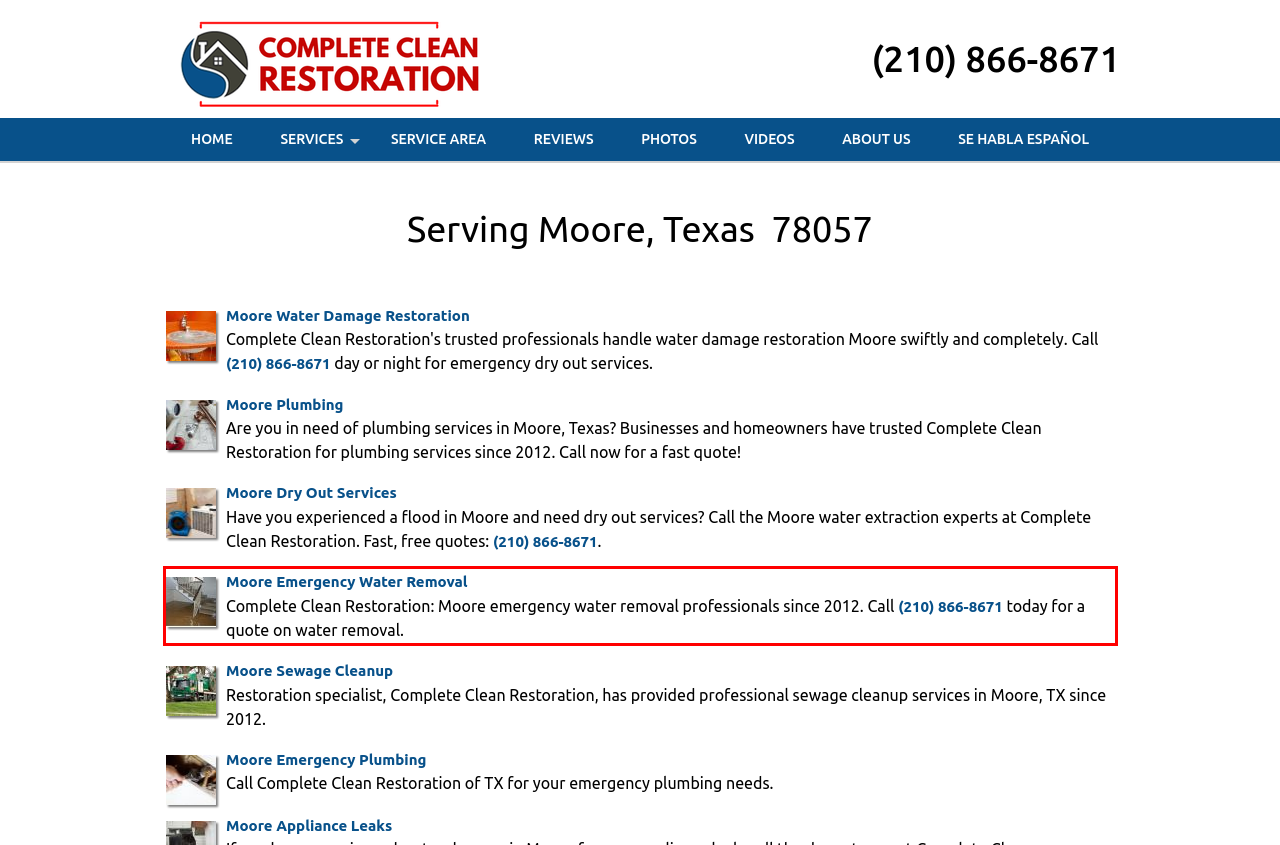Please take the screenshot of the webpage, find the red bounding box, and generate the text content that is within this red bounding box.

Moore Emergency Water Removal Complete Clean Restoration: Moore emergency water removal professionals since 2012. Call (210) 866-8671 today for a quote on water removal.